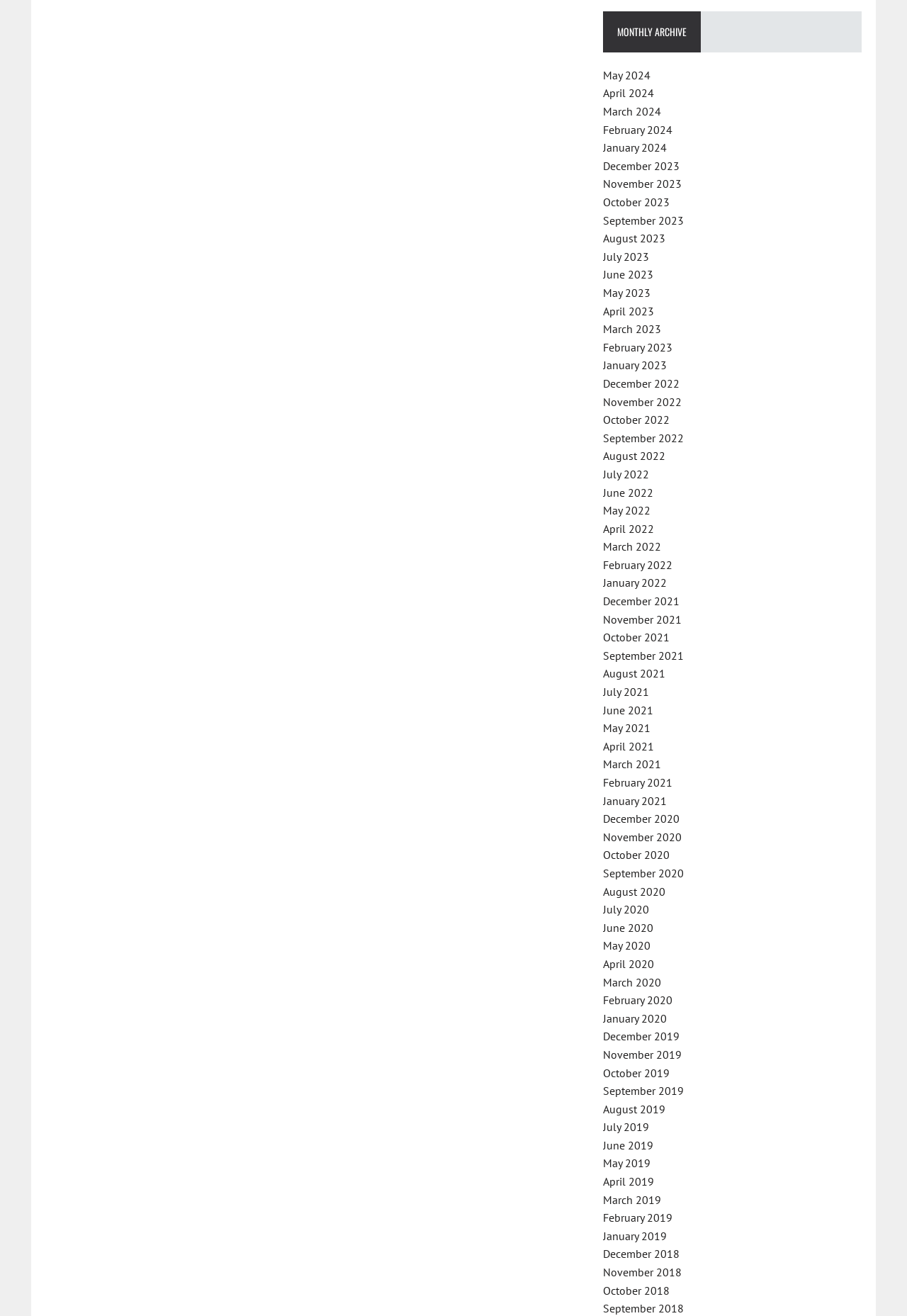Is there a month available from the year 2025?
Answer the question with a single word or phrase derived from the image.

No